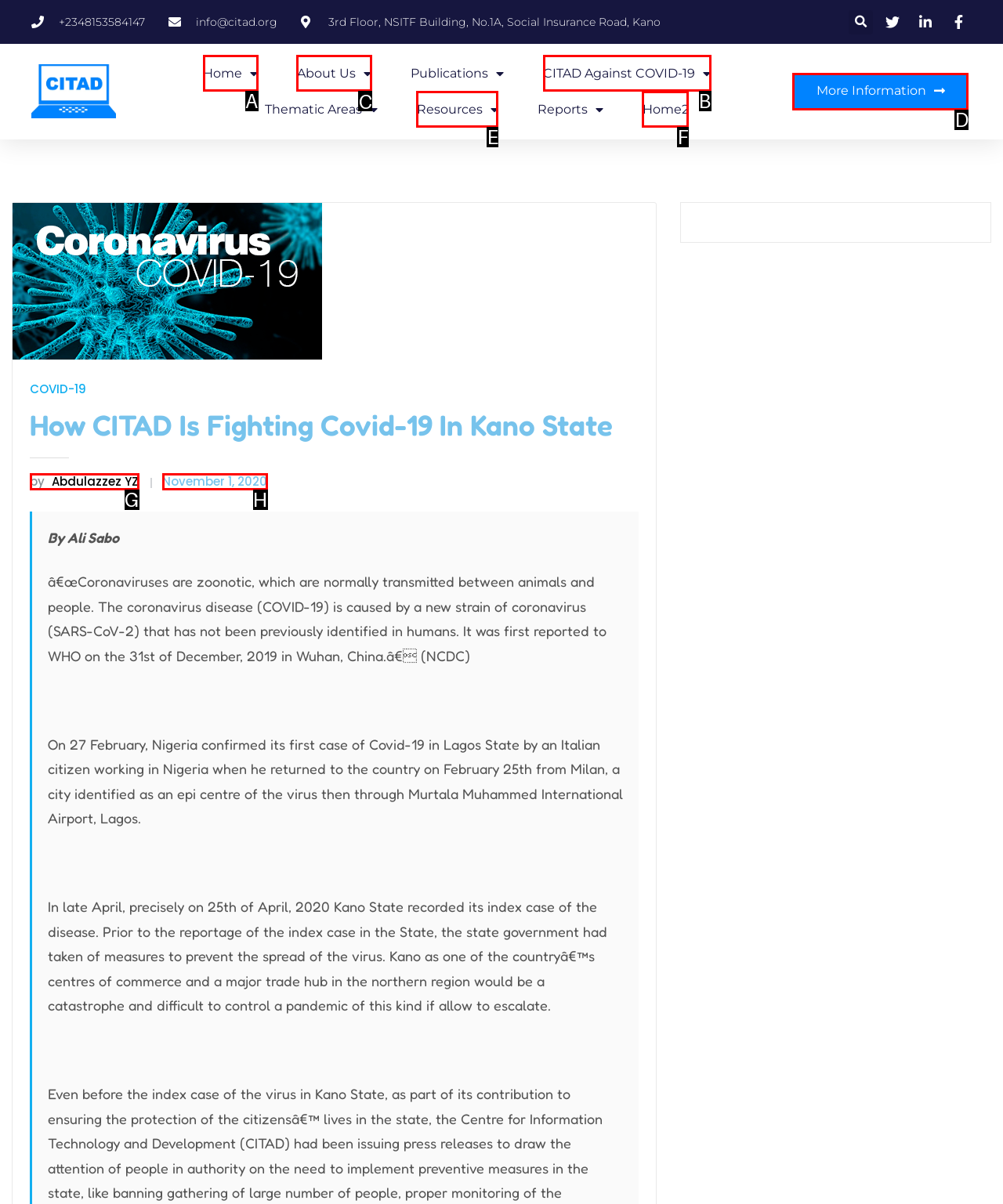Specify which UI element should be clicked to accomplish the task: Click on the About Us link. Answer with the letter of the correct choice.

C